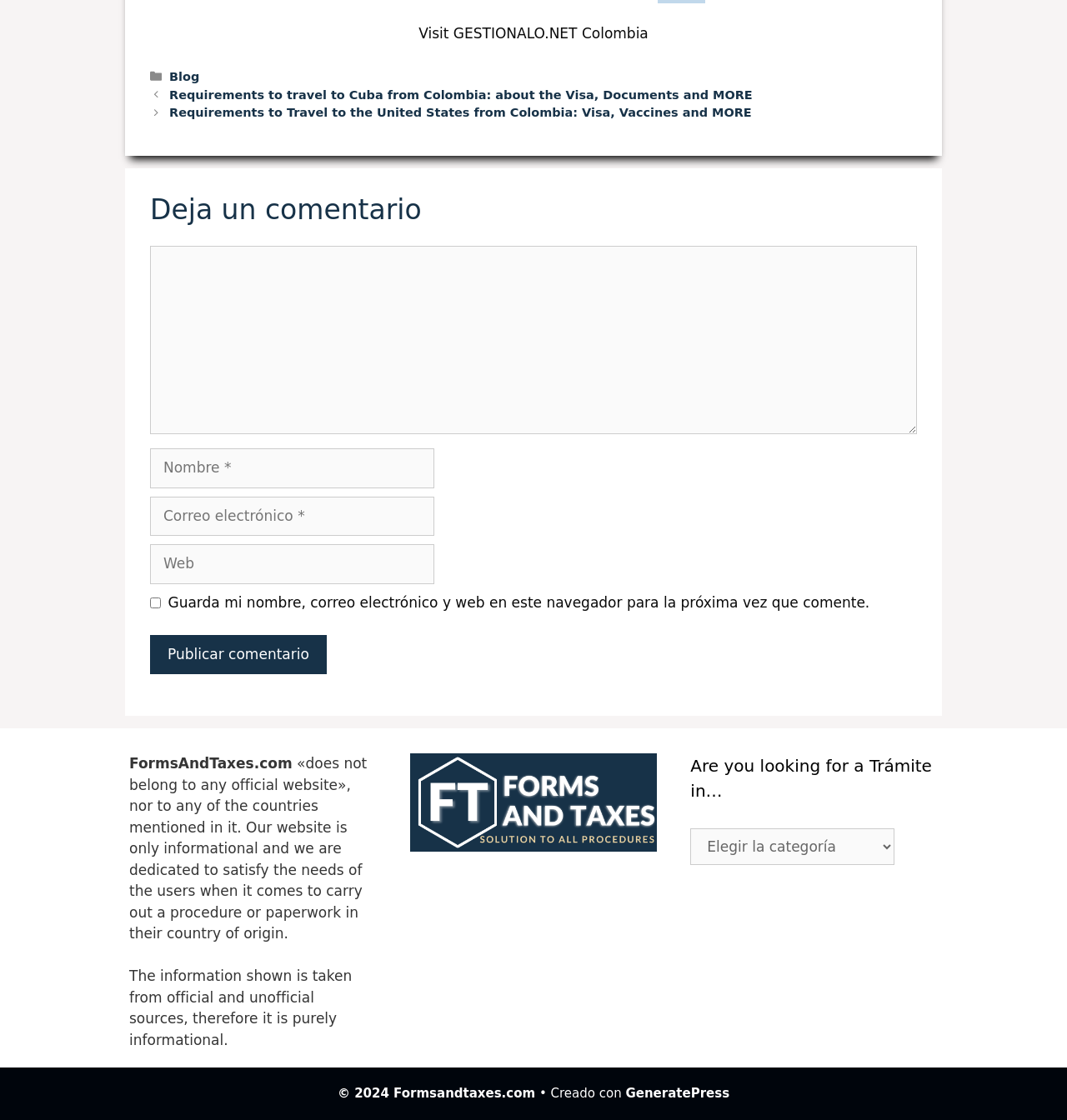Give a short answer to this question using one word or a phrase:
What is the copyright year mentioned at the bottom of the webpage?

2024